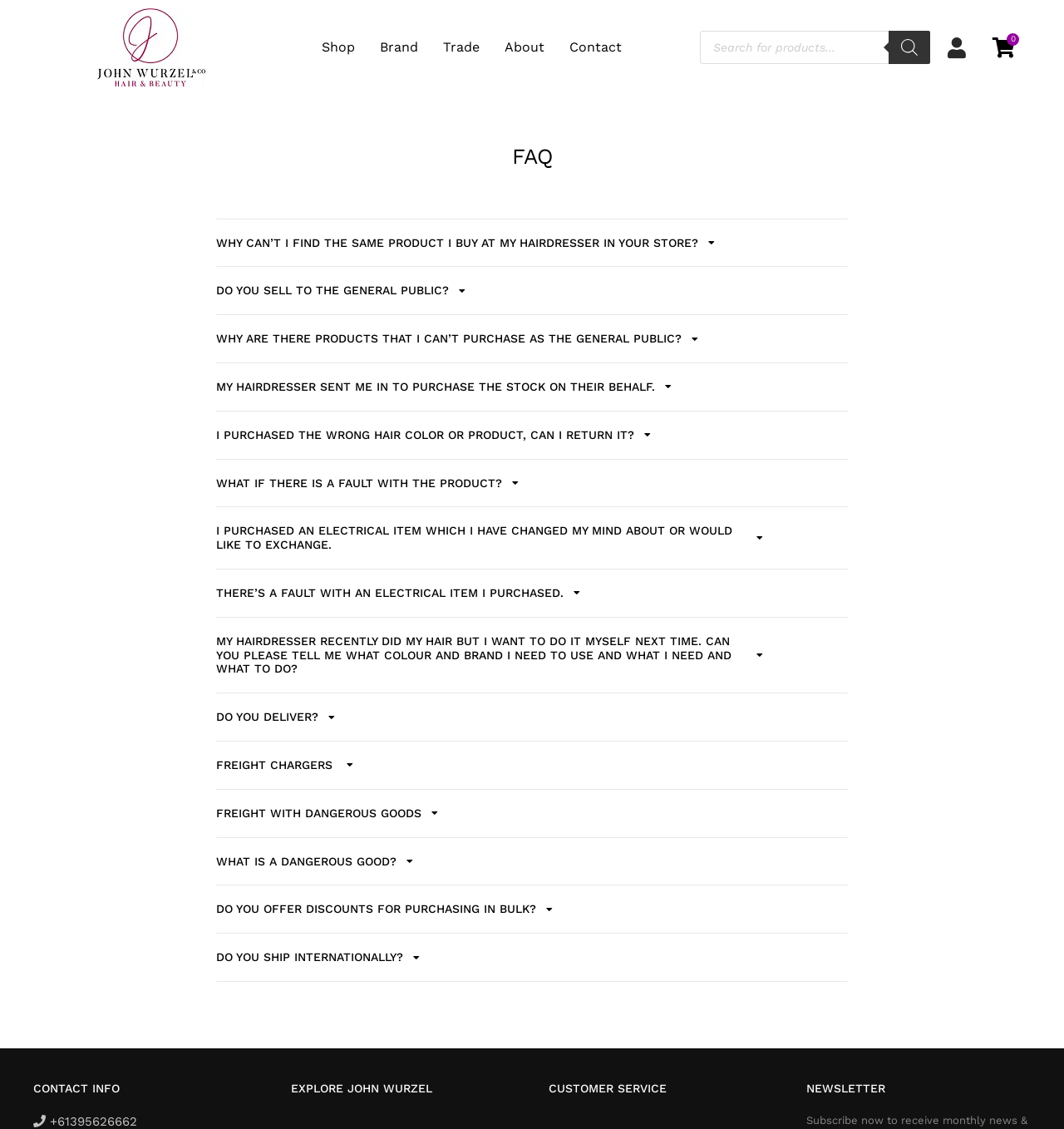Identify the bounding box coordinates of the clickable region necessary to fulfill the following instruction: "Go to the shop". The bounding box coordinates should be four float numbers between 0 and 1, i.e., [left, top, right, bottom].

[0.29, 0.025, 0.345, 0.059]